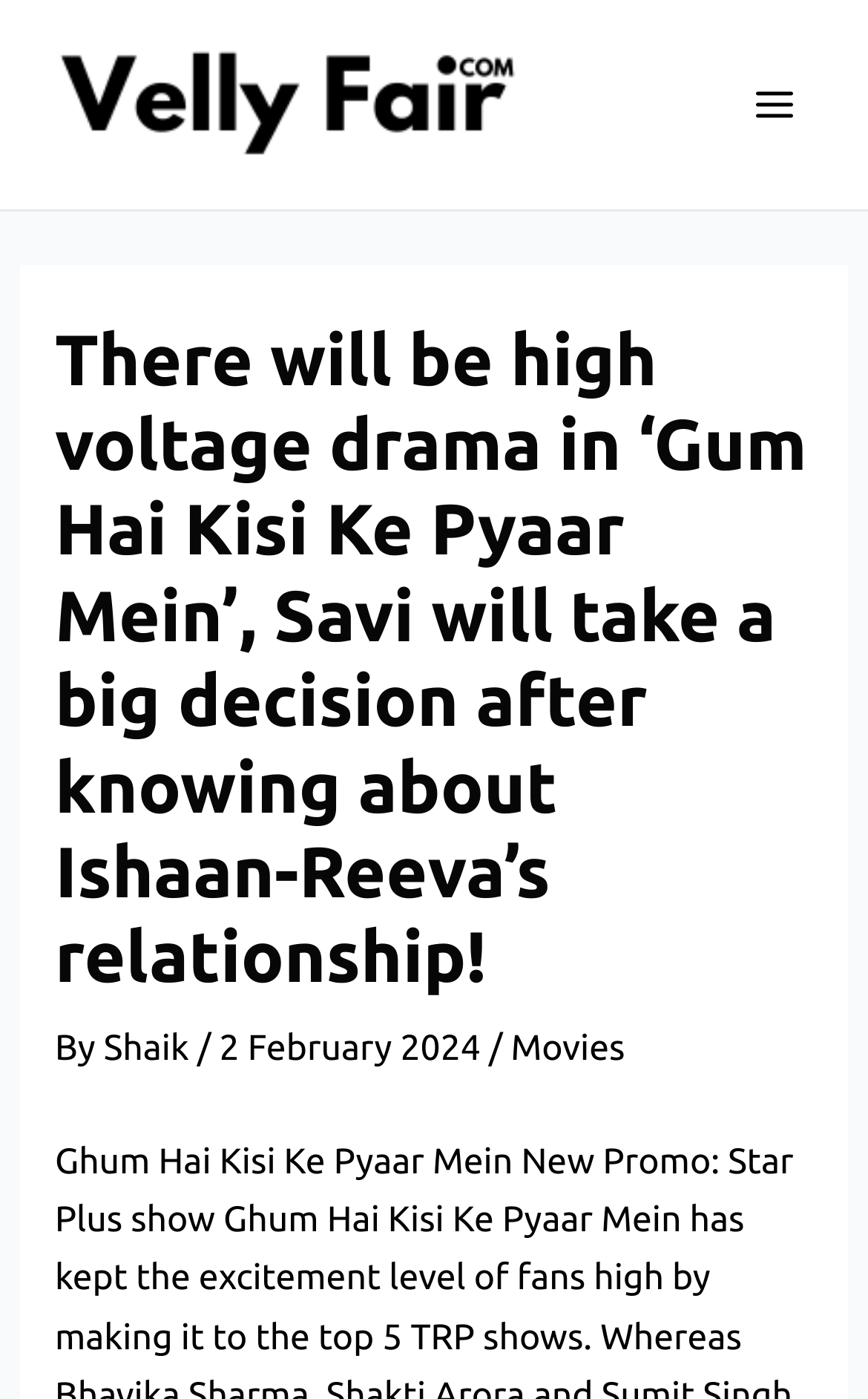Who is the author of the article?
Look at the image and answer with only one word or phrase.

Shaik